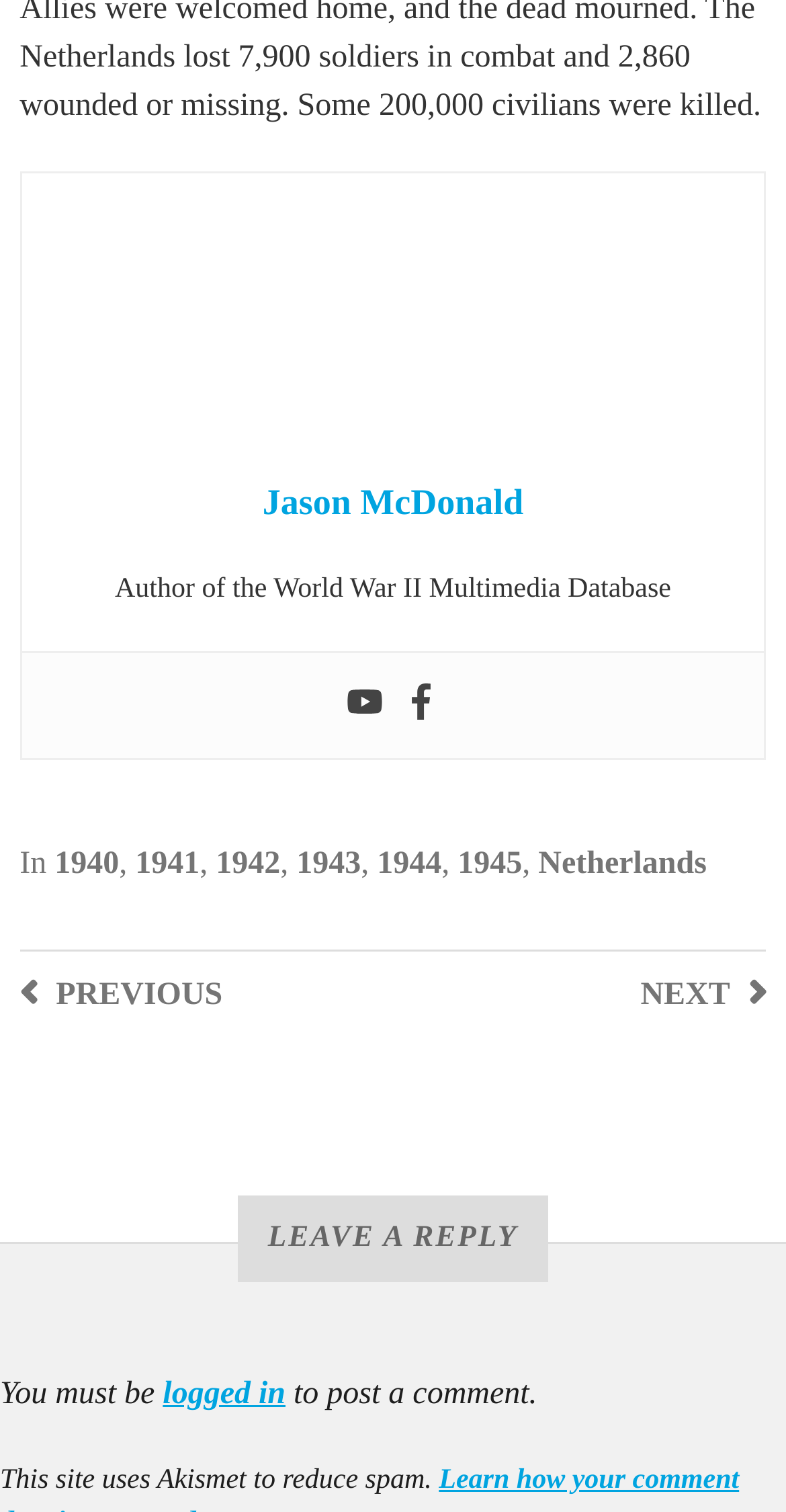Determine the bounding box coordinates of the target area to click to execute the following instruction: "Go to the Facebook page."

[0.513, 0.452, 0.559, 0.481]